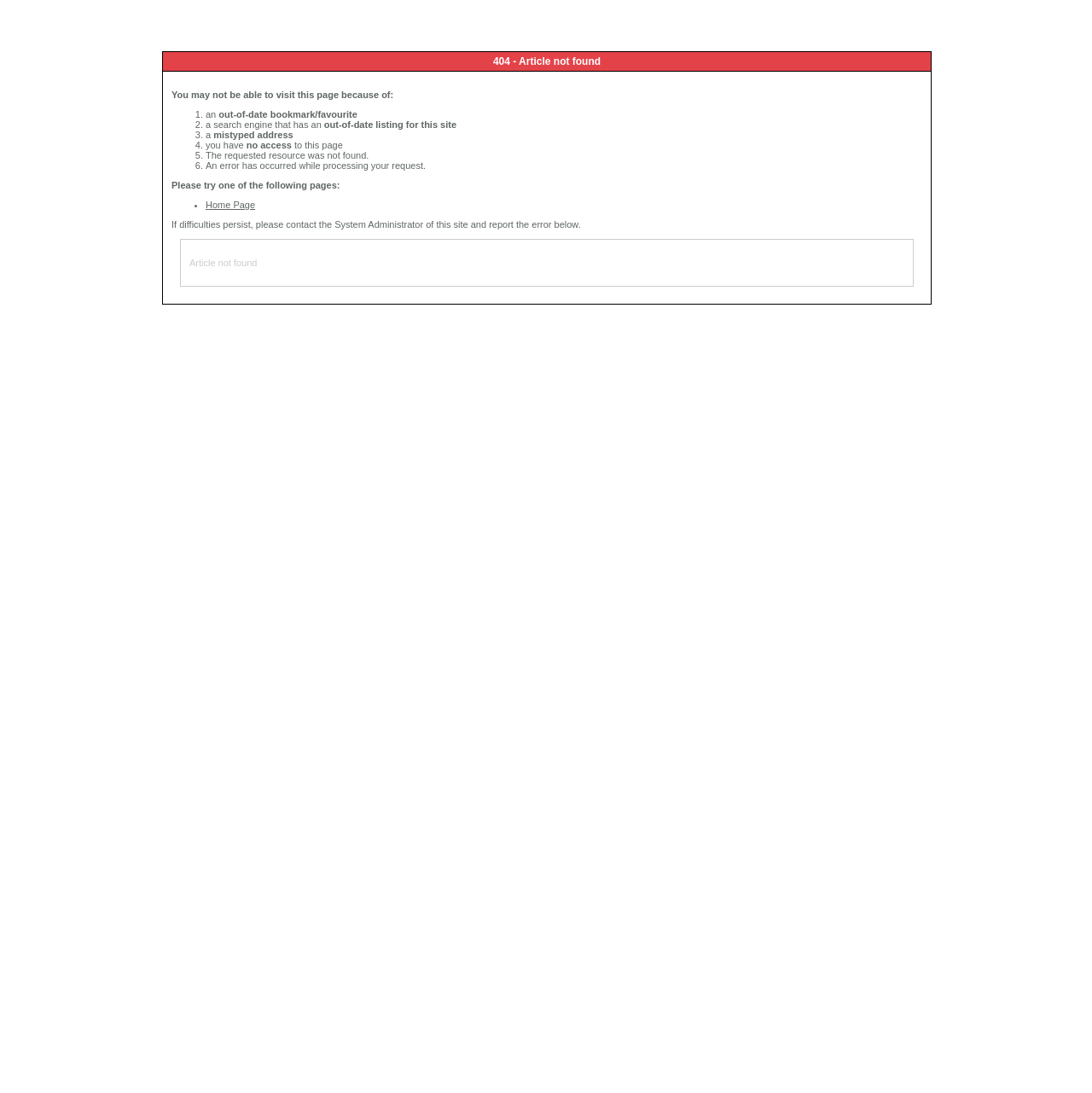How many options are provided to try?
Please provide a comprehensive answer based on the visual information in the image.

The webpage provides one option to try, which is the 'Home Page' link, in case the user is having difficulties accessing the current page.